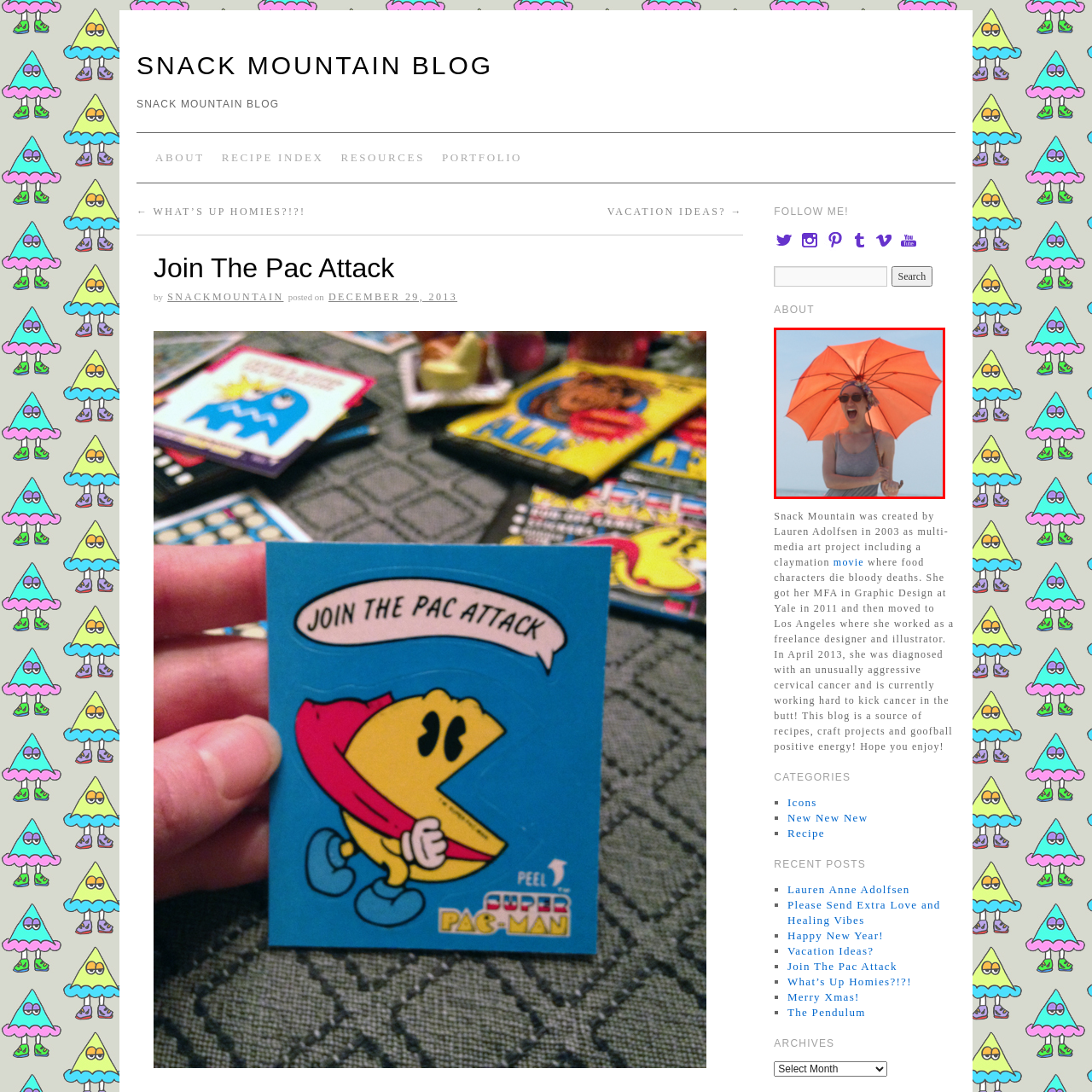Inspect the part framed by the grey rectangle, Is the sky cloudy in the image? 
Reply with a single word or phrase.

No